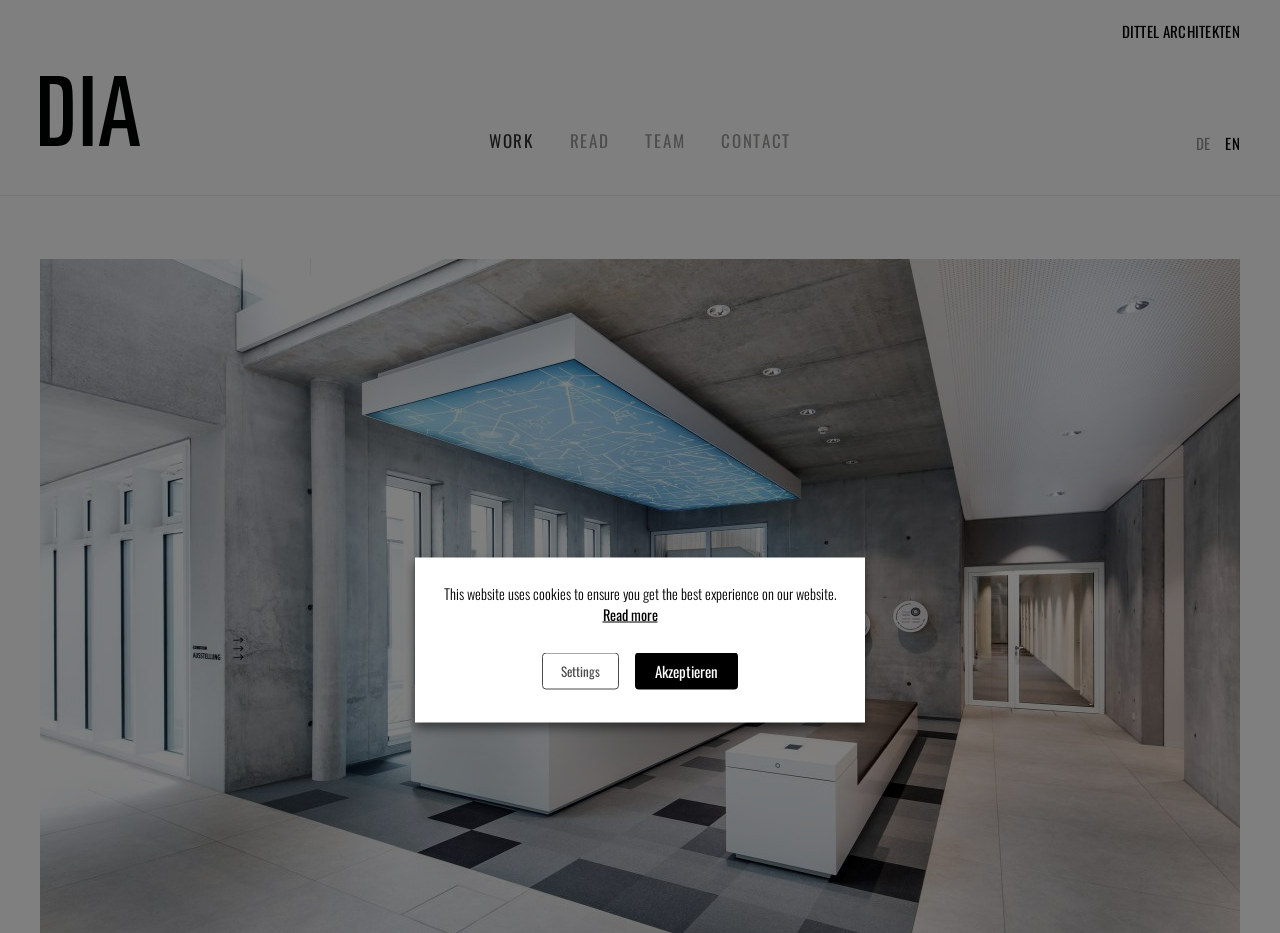Please locate the bounding box coordinates of the element that needs to be clicked to achieve the following instruction: "Read more about the company". The coordinates should be four float numbers between 0 and 1, i.e., [left, top, right, bottom].

[0.431, 0.119, 0.49, 0.162]